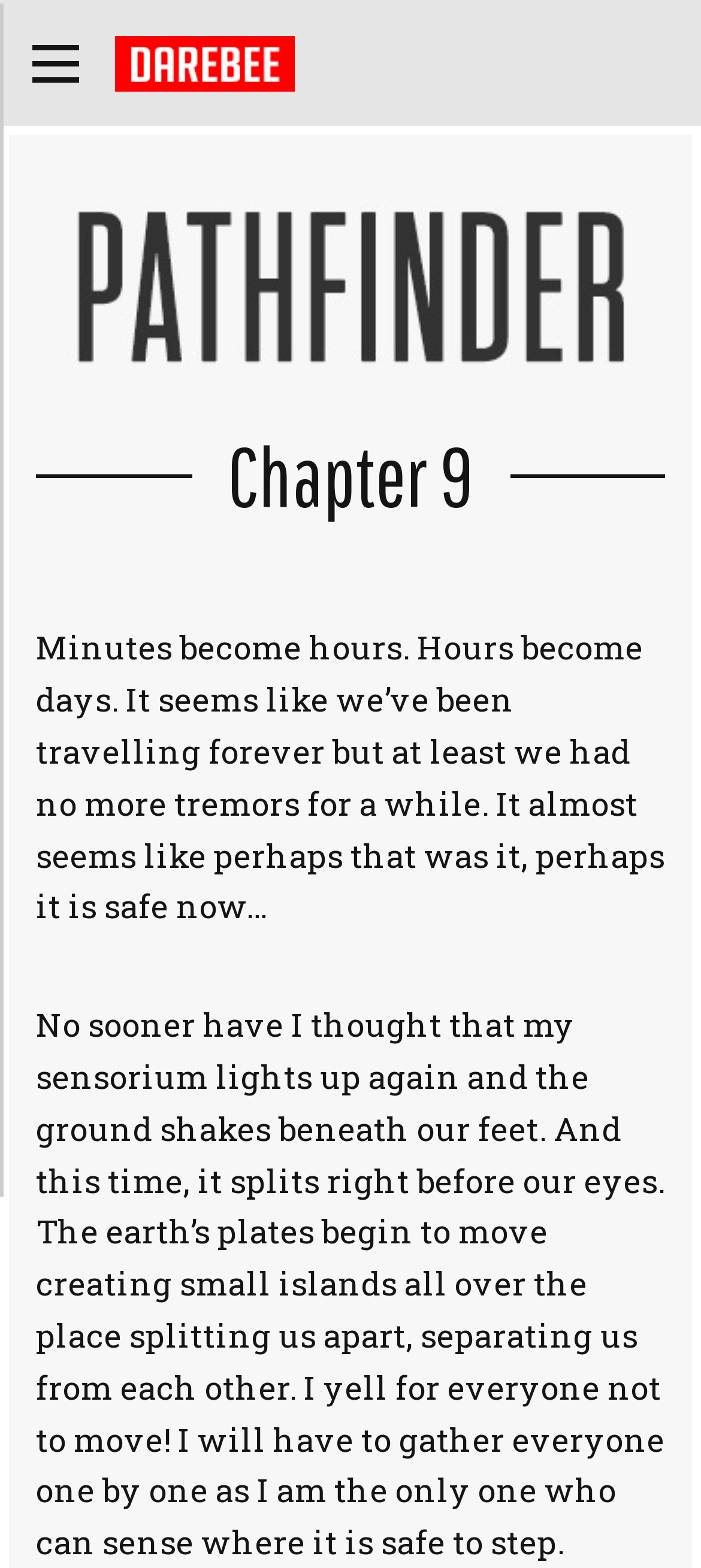Predict the bounding box coordinates for the UI element described as: "alt="DAREBEE" title="DAREBEE"". The coordinates should be four float numbers between 0 and 1, presented as [left, top, right, bottom].

[0.164, 0.03, 0.421, 0.049]